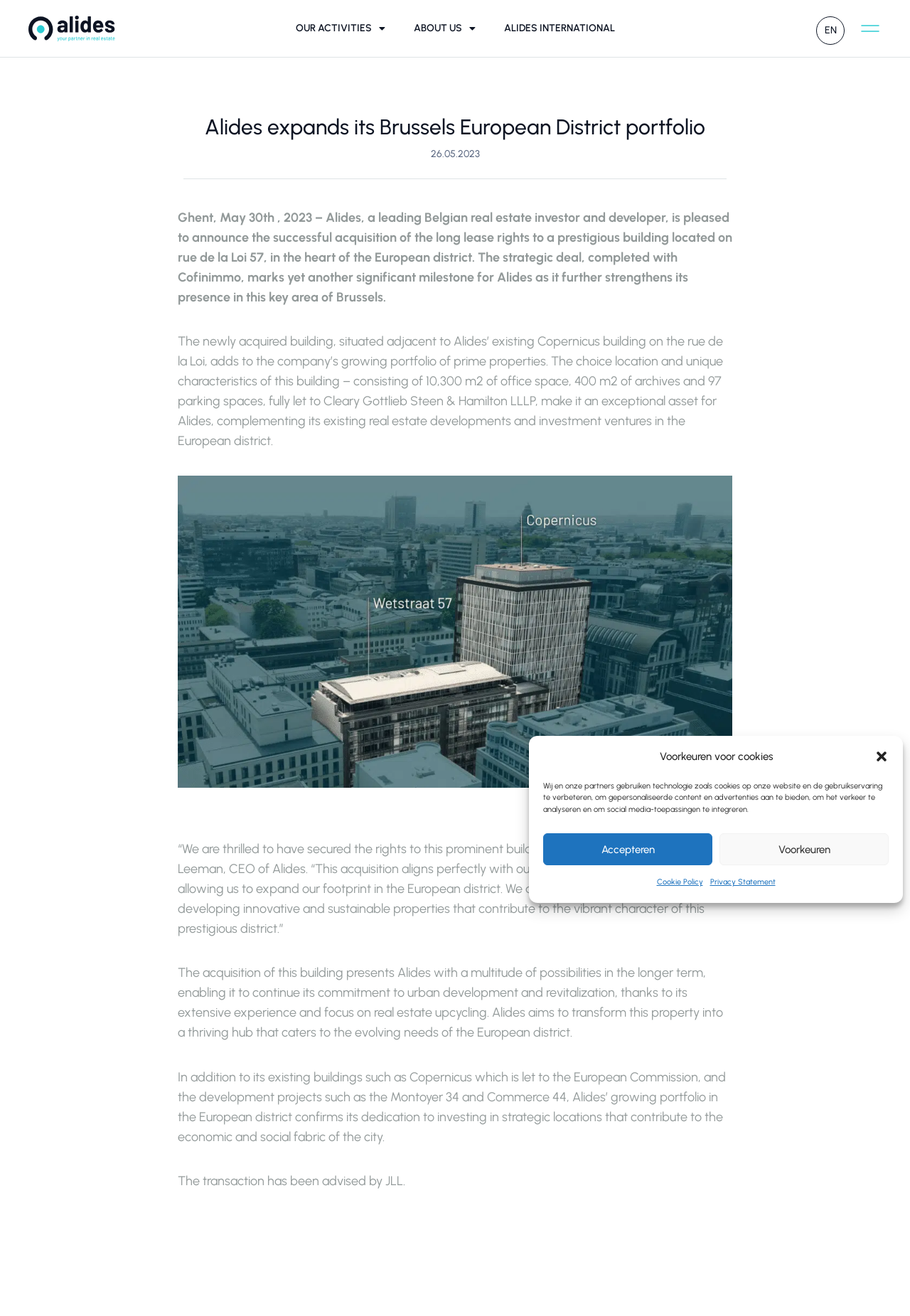Locate the bounding box coordinates of the element you need to click to accomplish the task described by this instruction: "Read the news published on 26.05.2023".

[0.473, 0.11, 0.527, 0.125]